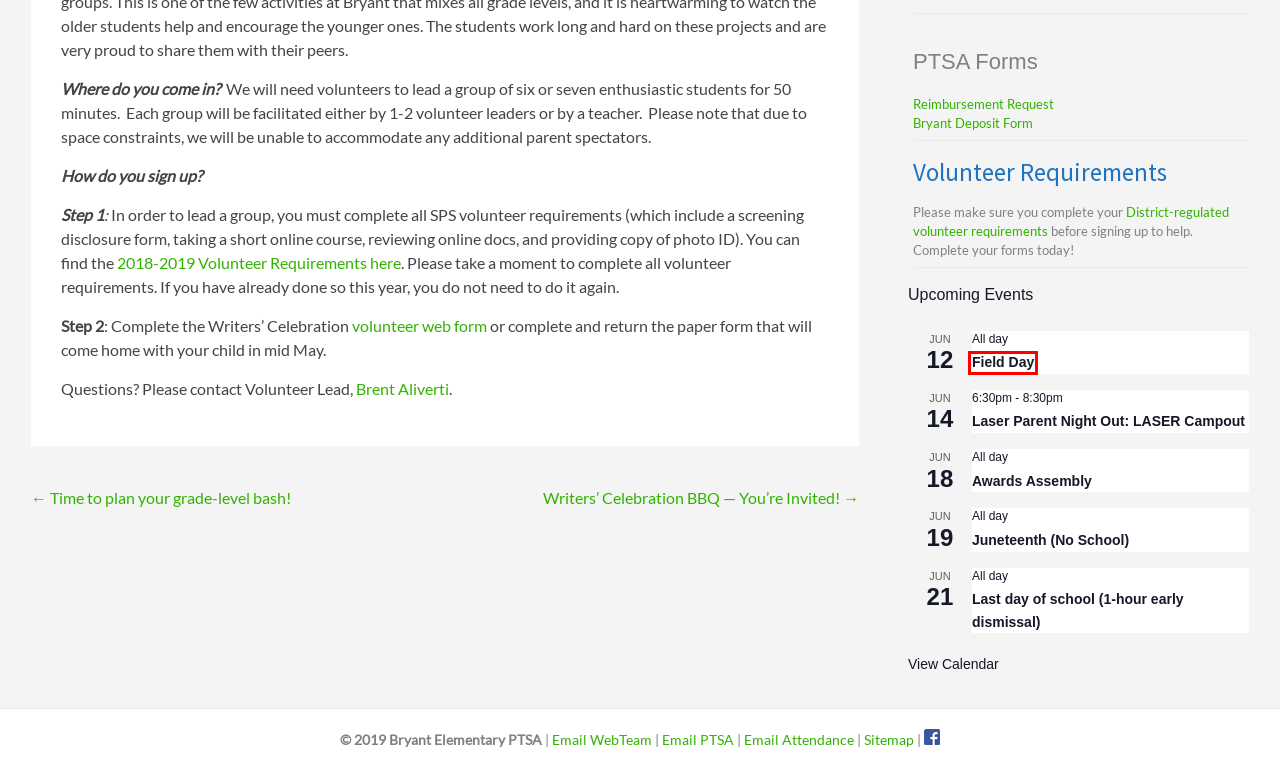You are given a screenshot of a webpage with a red bounding box around an element. Choose the most fitting webpage description for the page that appears after clicking the element within the red bounding box. Here are the candidates:
A. Events from June 12 - June 21Bryant PTSA
B. Time to plan your grade-level bash! | Bryant PTSA
C. Bryant PTSA | Bryant PTSA
D. PTSA Events | Bryant PTSA
E. Writers’ Celebration BBQ — You’re Invited! | Bryant PTSA
F. Sitemap | Bryant PTSA
G. About Bryant | Bryant PTSA
H. Events for June 2024

H